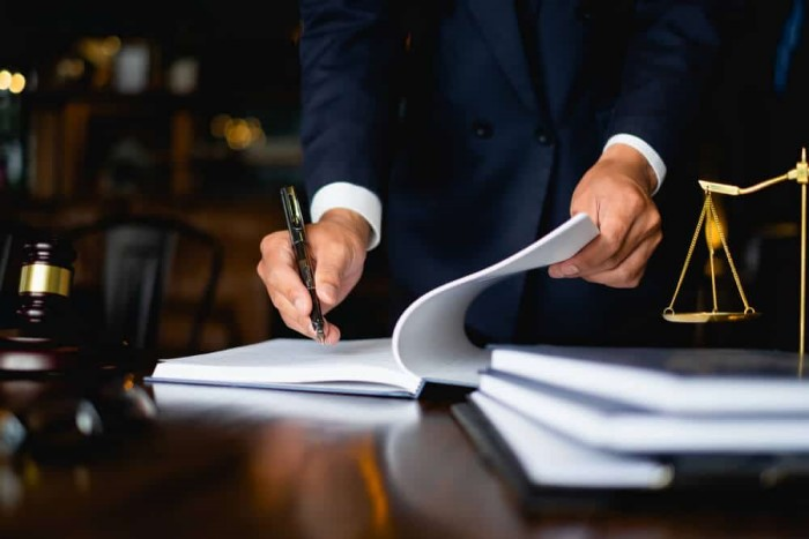What is the purpose of the scale in the image?
Refer to the image and provide a one-word or short phrase answer.

To weigh justice